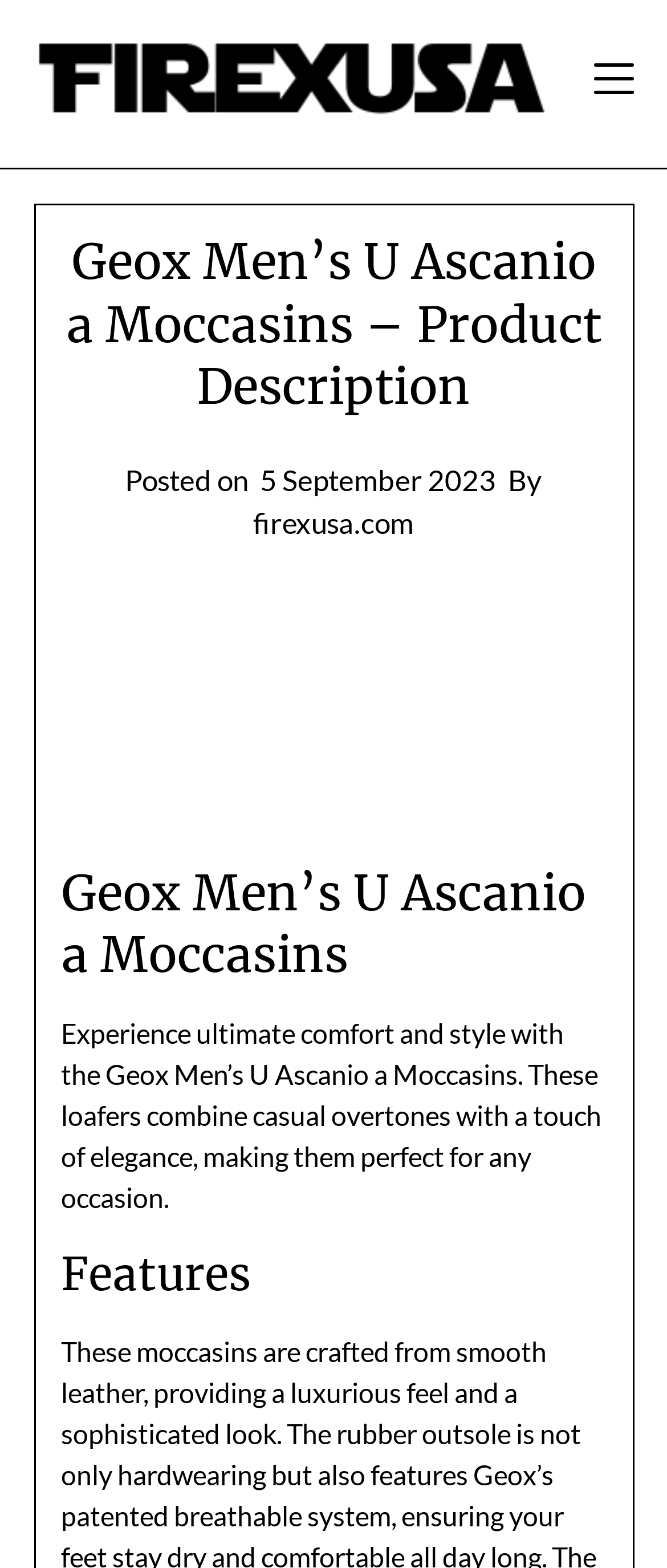Answer in one word or a short phrase: 
When was the product description posted?

5 September 2023